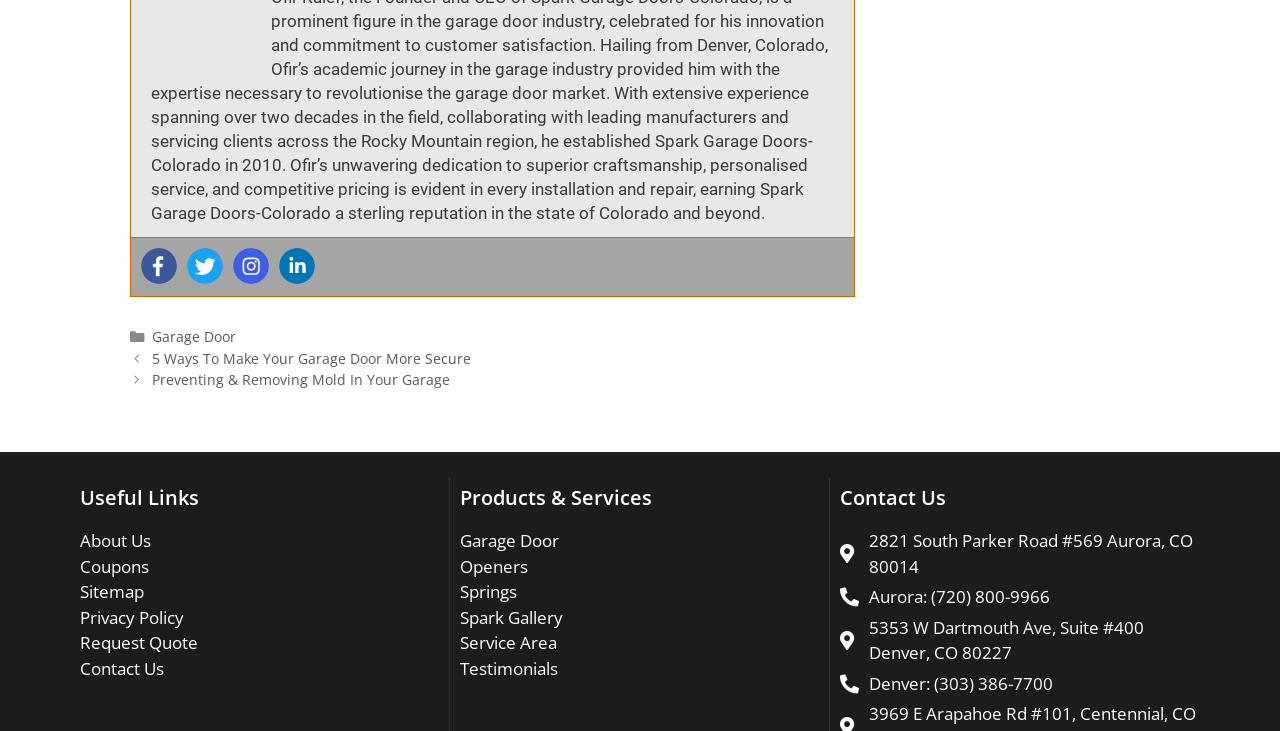Find the bounding box coordinates for the area you need to click to carry out the instruction: "Contact Us through phone number". The coordinates should be four float numbers between 0 and 1, indicated as [left, top, right, bottom].

[0.656, 0.799, 0.937, 0.834]